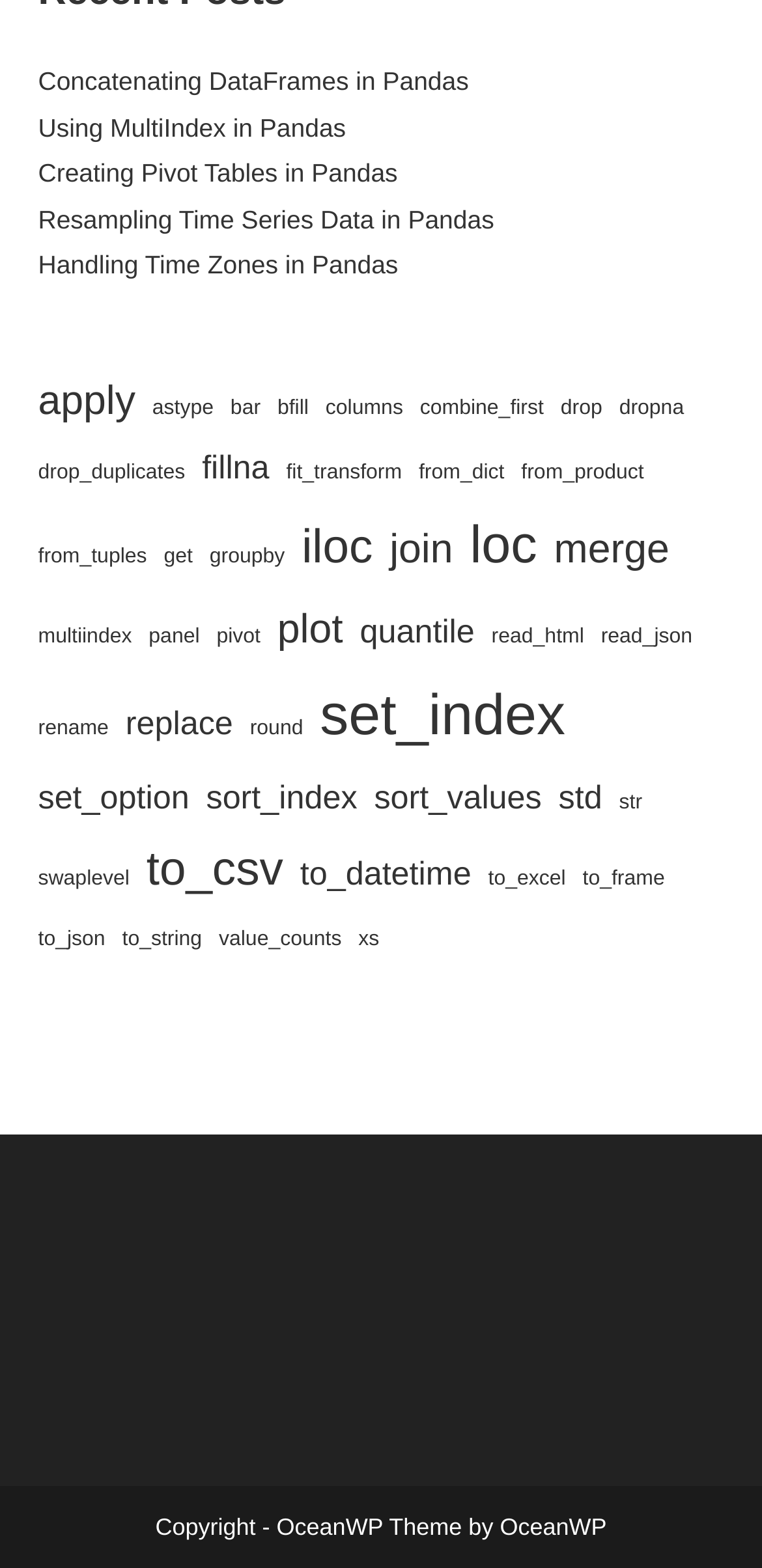How many items are under the 'set_index' function?
Using the image, answer in one word or phrase.

6